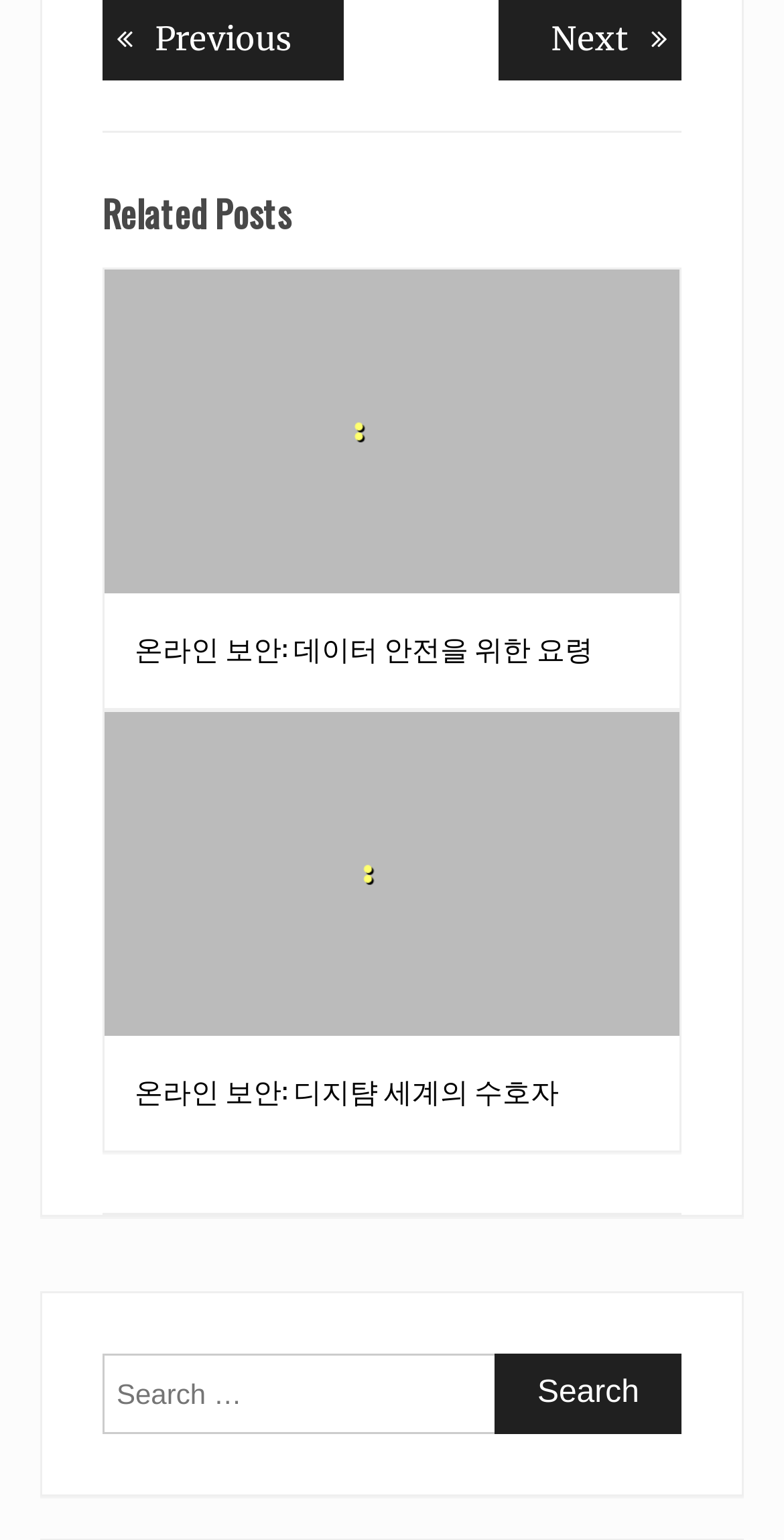Provide a one-word or short-phrase response to the question:
What is the title of the first related post?

온라인 보안: 데이터 안전을 위한 요령